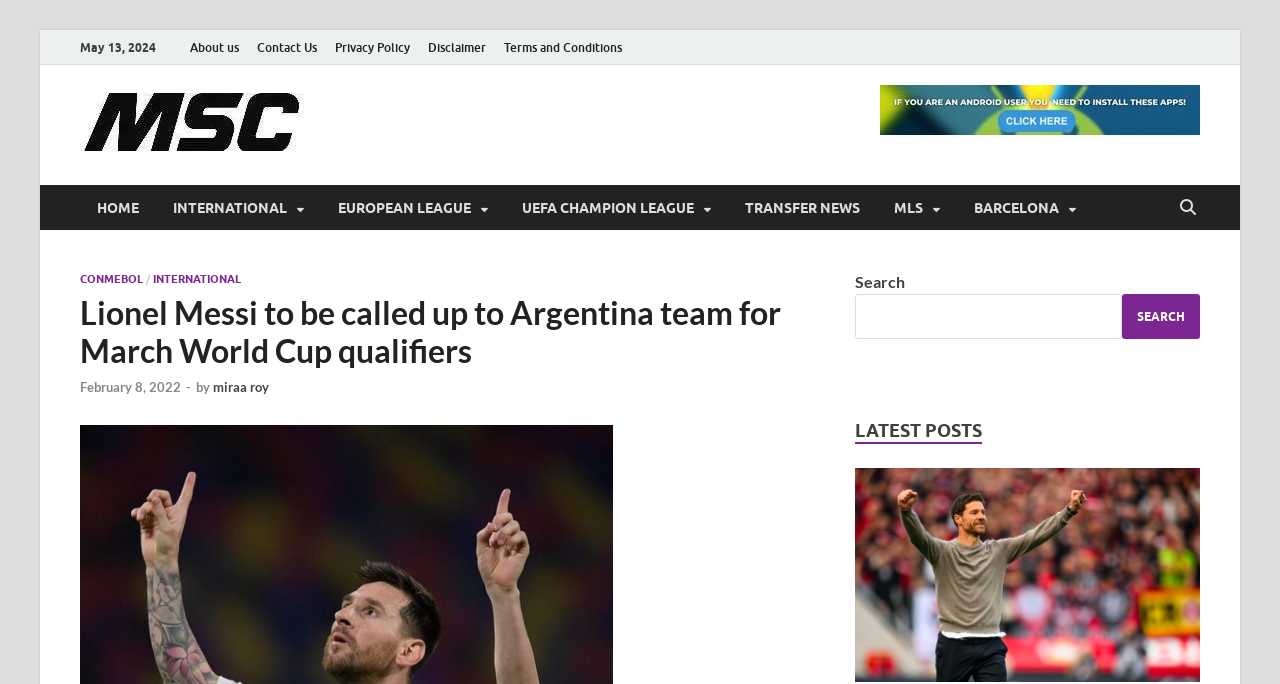Determine the coordinates of the bounding box that should be clicked to complete the instruction: "Visit the HOME page". The coordinates should be represented by four float numbers between 0 and 1: [left, top, right, bottom].

[0.062, 0.27, 0.122, 0.336]